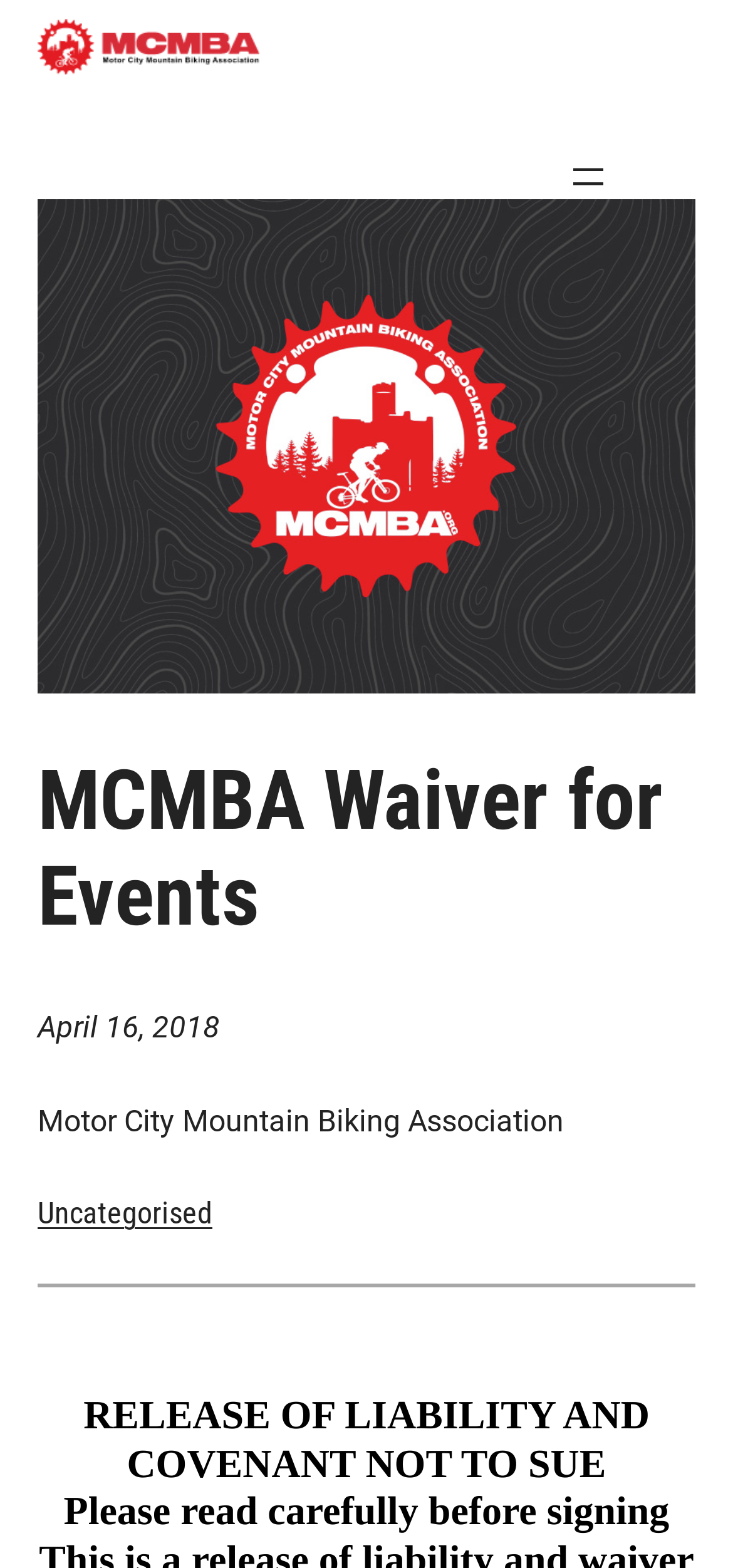What is the name of the biking association?
Refer to the image and provide a concise answer in one word or phrase.

Motor City Mountain Biking Association